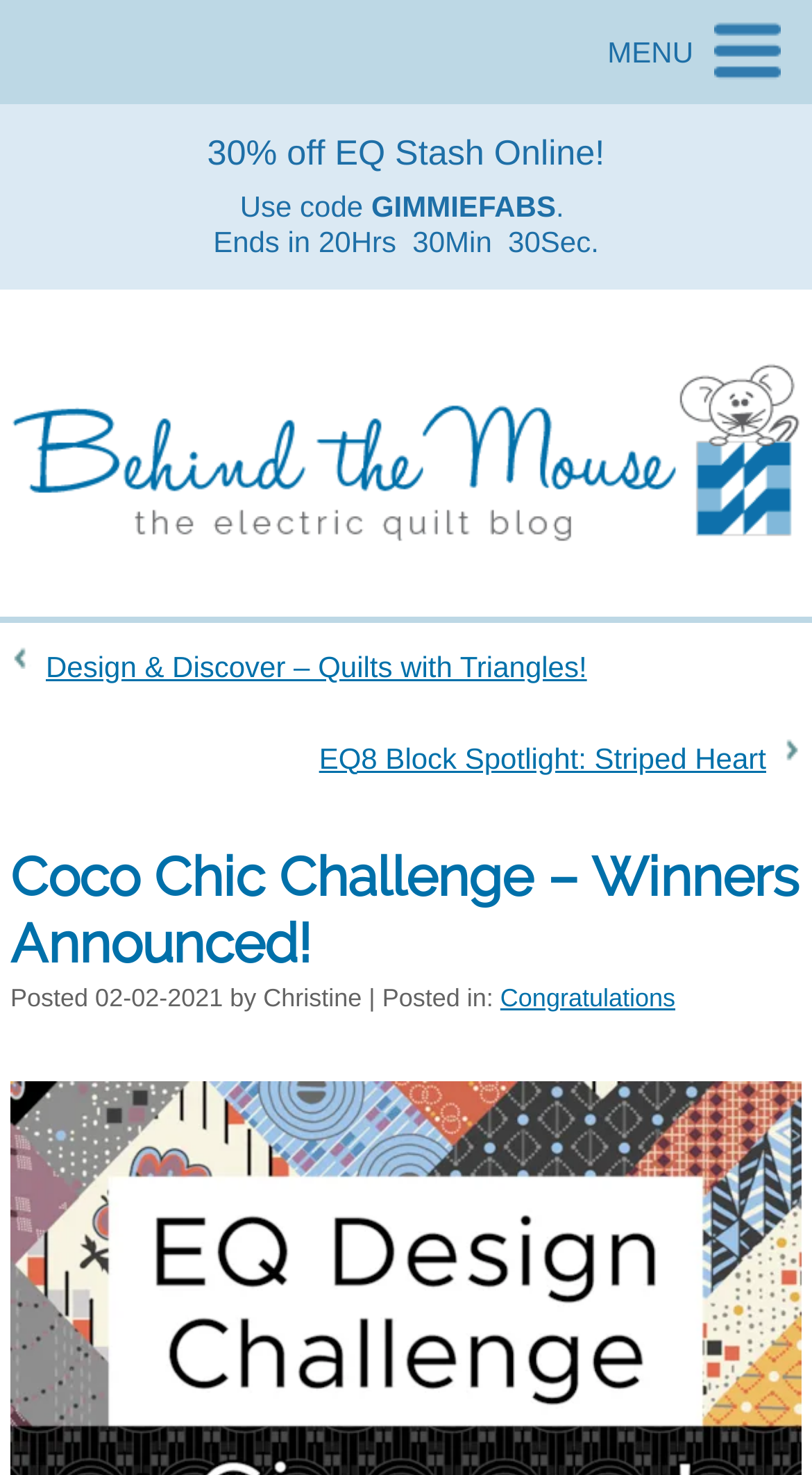Provide the bounding box coordinates for the UI element that is described by this text: "EQ8 Block Spotlight: Striped Heart". The coordinates should be in the form of four float numbers between 0 and 1: [left, top, right, bottom].

[0.038, 0.498, 0.987, 0.532]